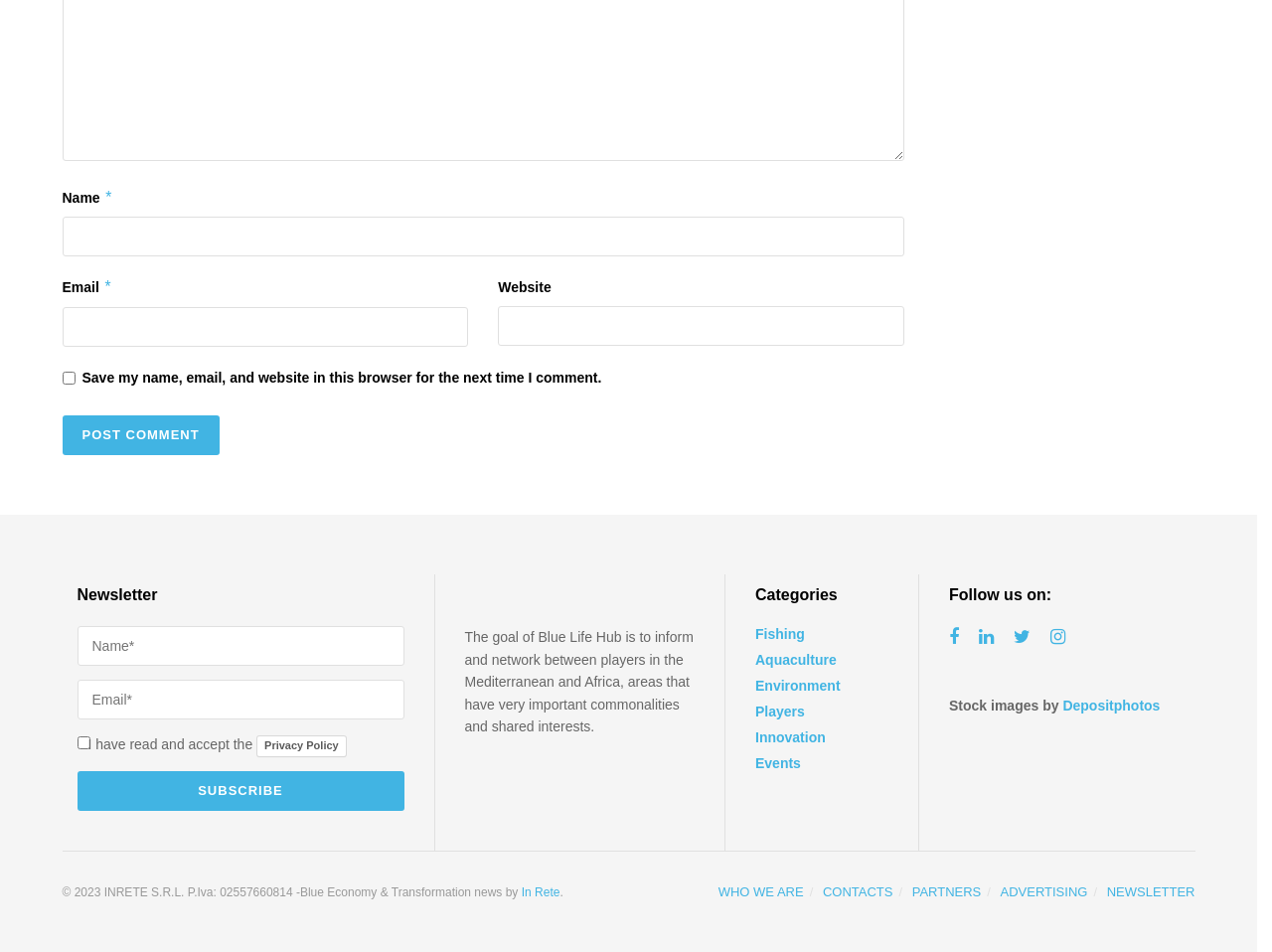What is the topic of the newsletter?
Refer to the screenshot and respond with a concise word or phrase.

Blue Economy & Transformation news